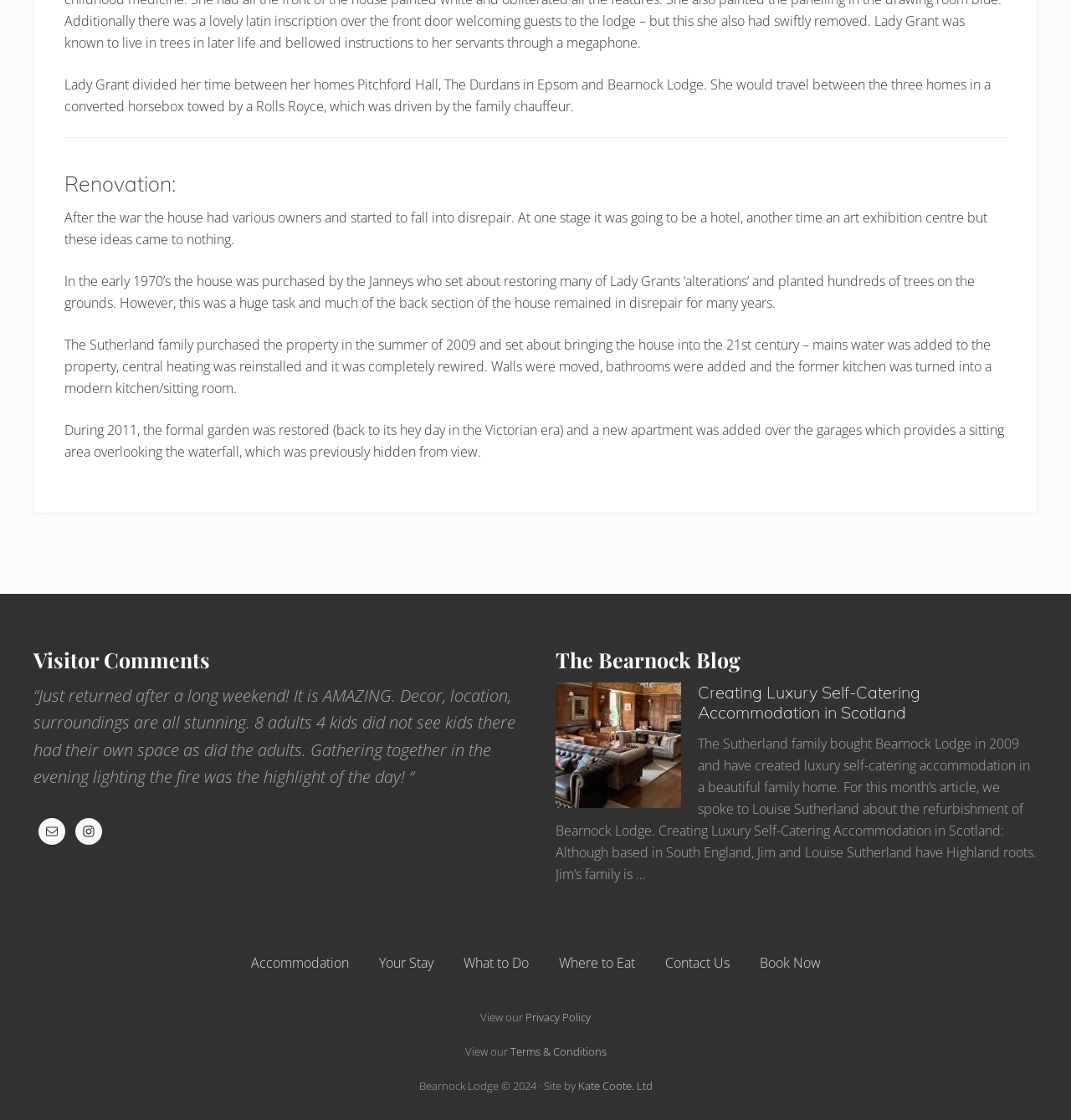Please determine the bounding box coordinates of the element's region to click in order to carry out the following instruction: "Click on 'Accommodation'". The coordinates should be four float numbers between 0 and 1, i.e., [left, top, right, bottom].

[0.22, 0.842, 0.339, 0.877]